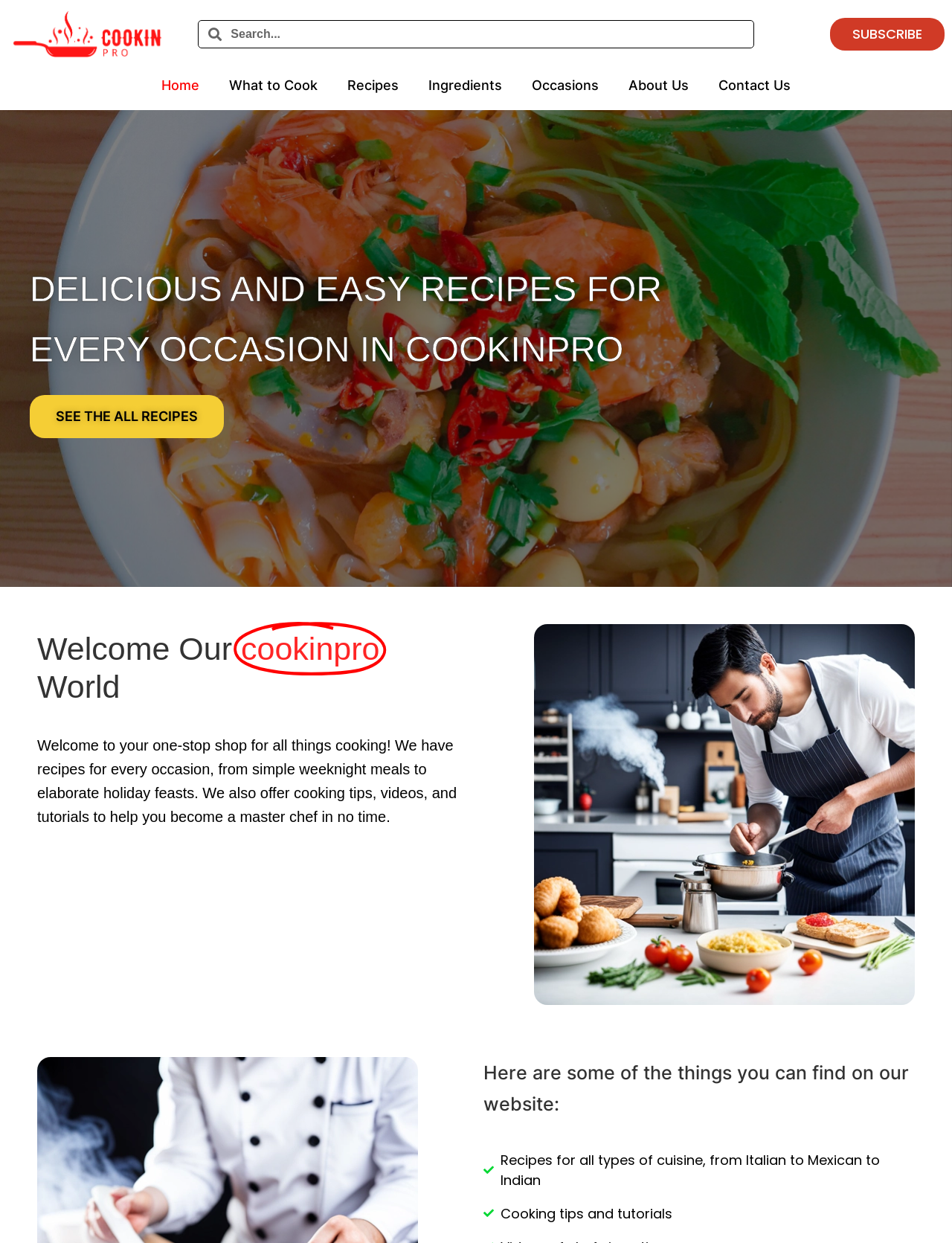Please find the bounding box for the UI element described by: "Contact Us".

[0.739, 0.055, 0.846, 0.082]